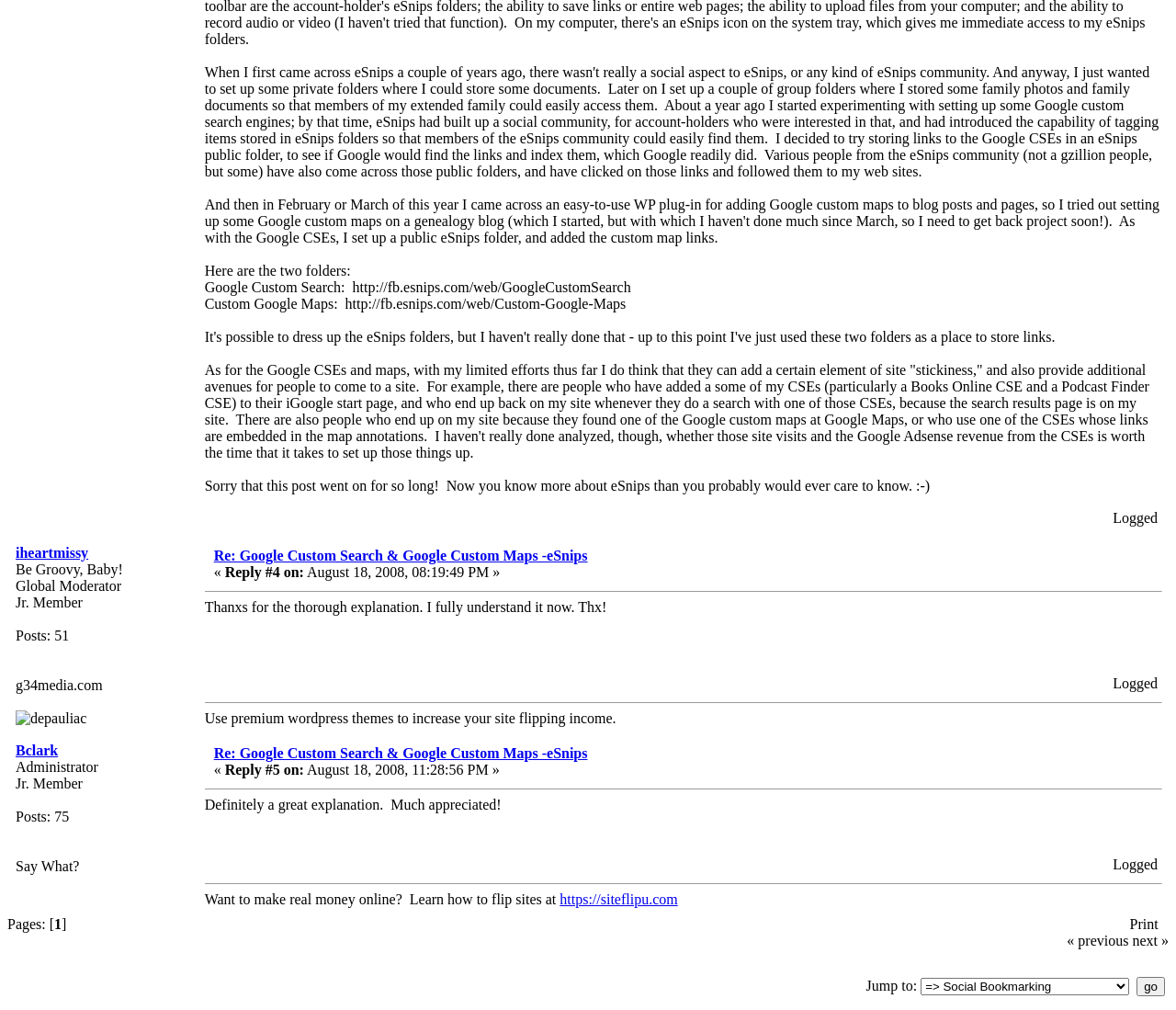How many replies are there in the discussion?
Please provide a detailed and thorough answer to the question.

By analyzing the structure of the webpage, I can see that there are two replies in the discussion, one from 'iheartmissy' and another from 'Bclark'.